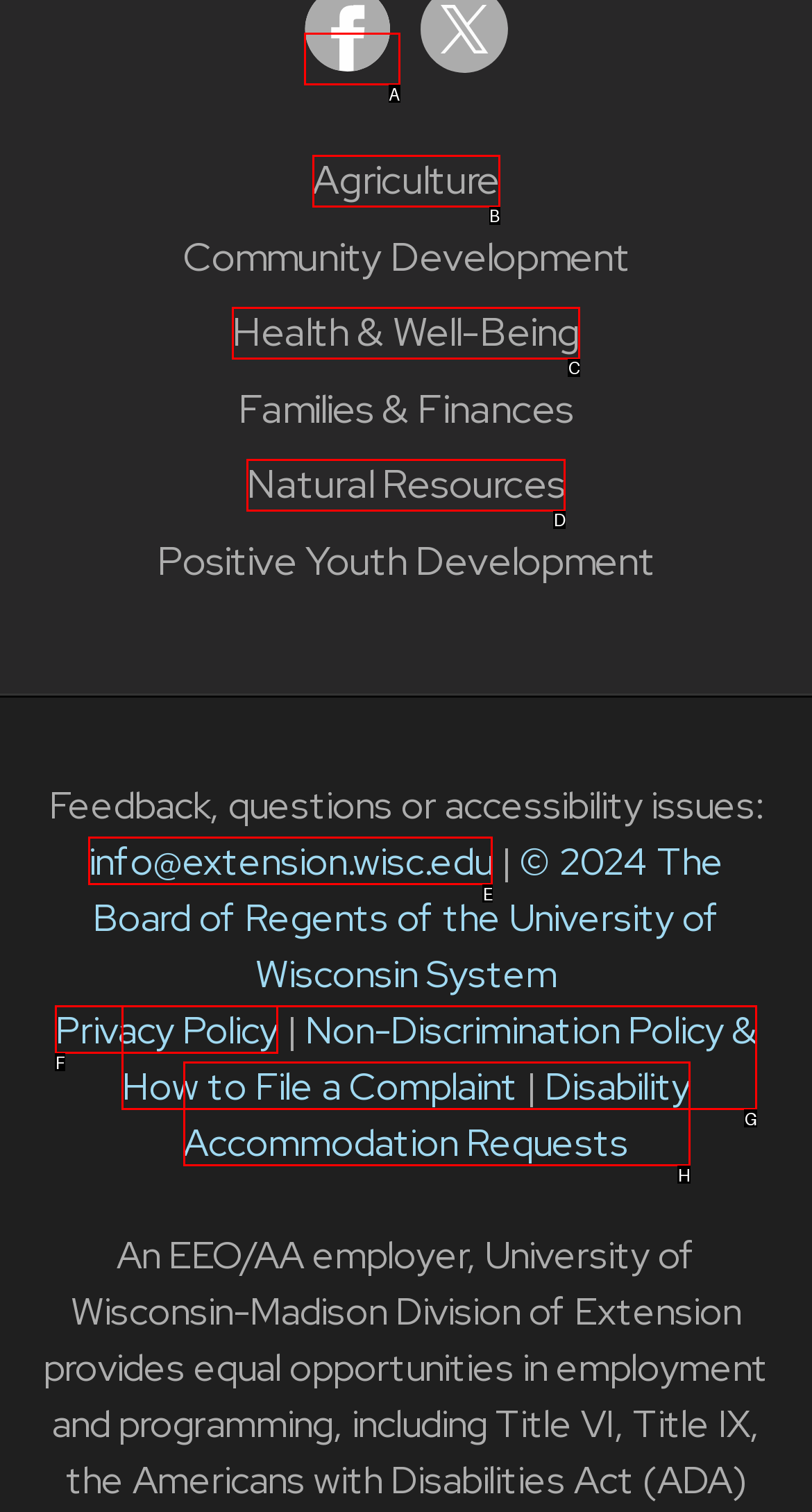Identify the option that corresponds to the description: info@extension.wisc.edu. Provide only the letter of the option directly.

E